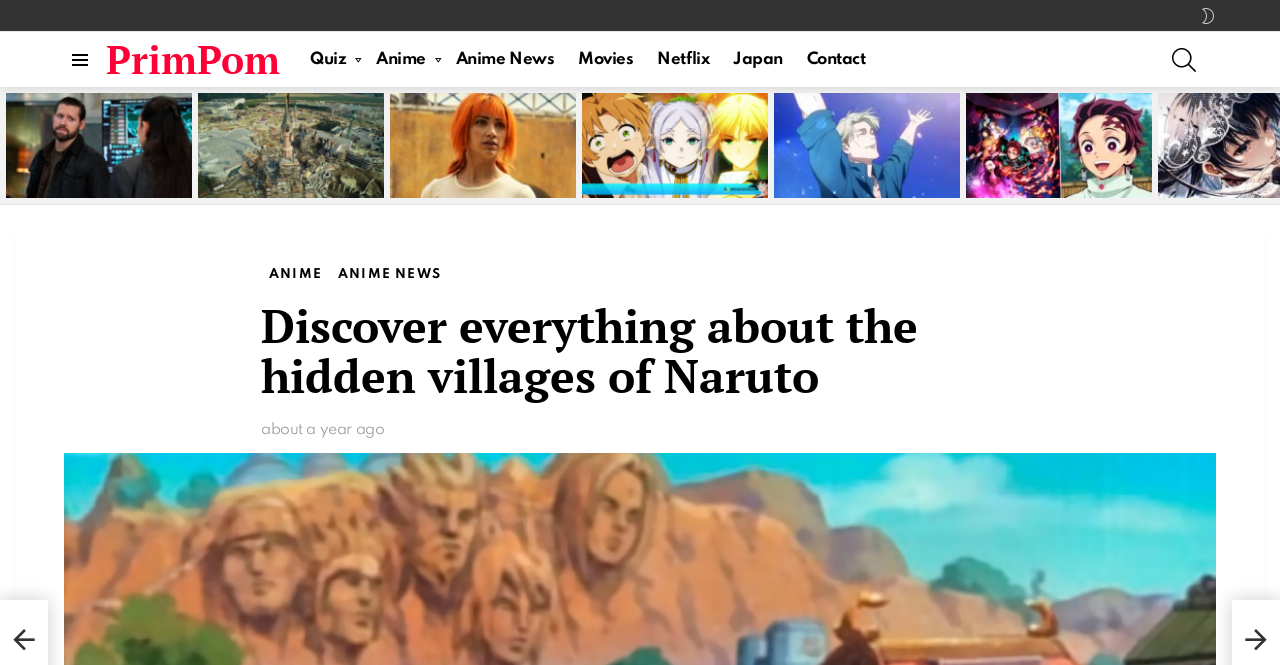Can you extract the headline from the webpage for me?

Discover everything about the hidden villages of Naruto